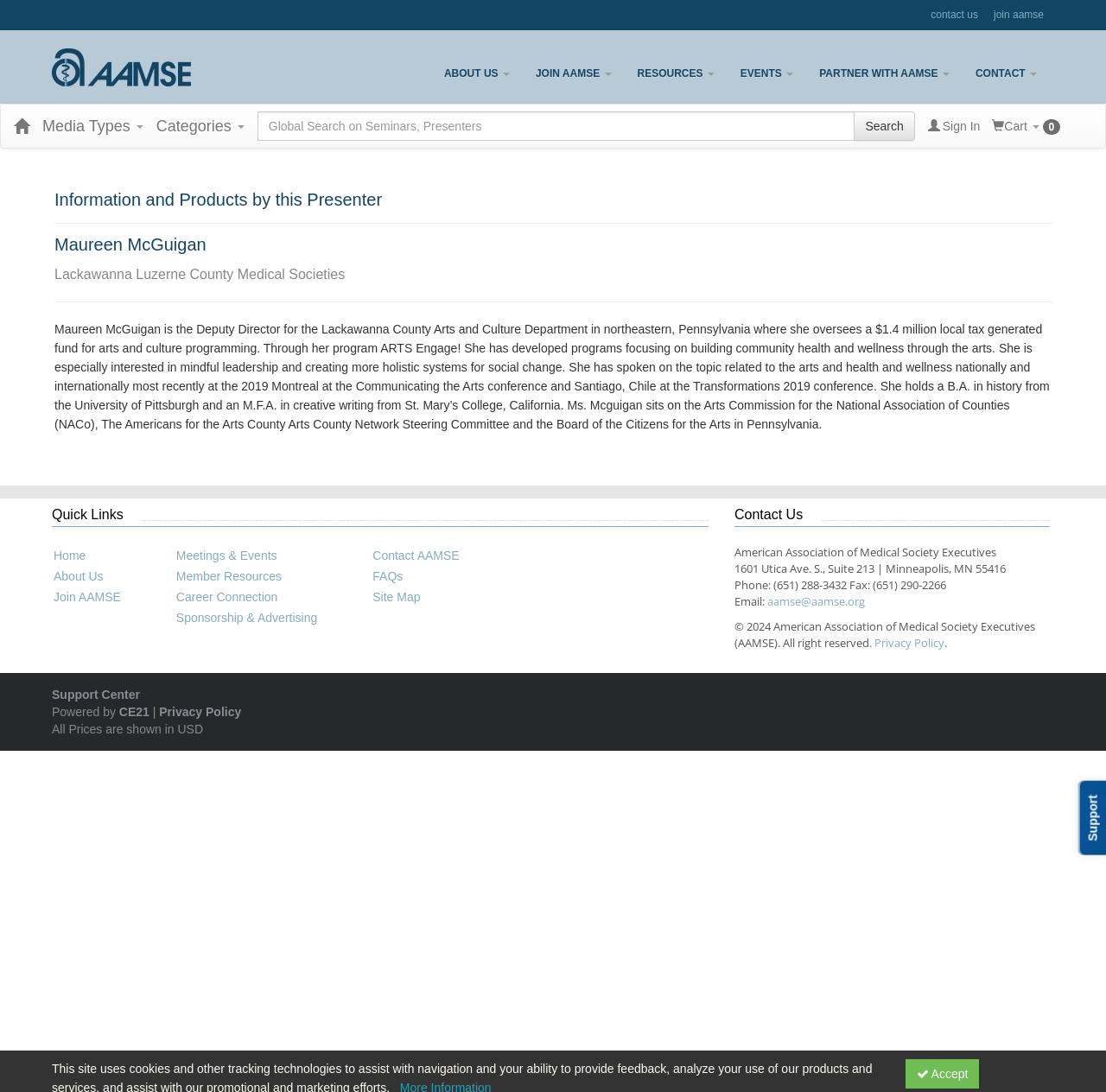Using the element description: "Meetings & Events", determine the bounding box coordinates for the specified UI element. The coordinates should be four float numbers between 0 and 1, [left, top, right, bottom].

[0.159, 0.503, 0.25, 0.515]